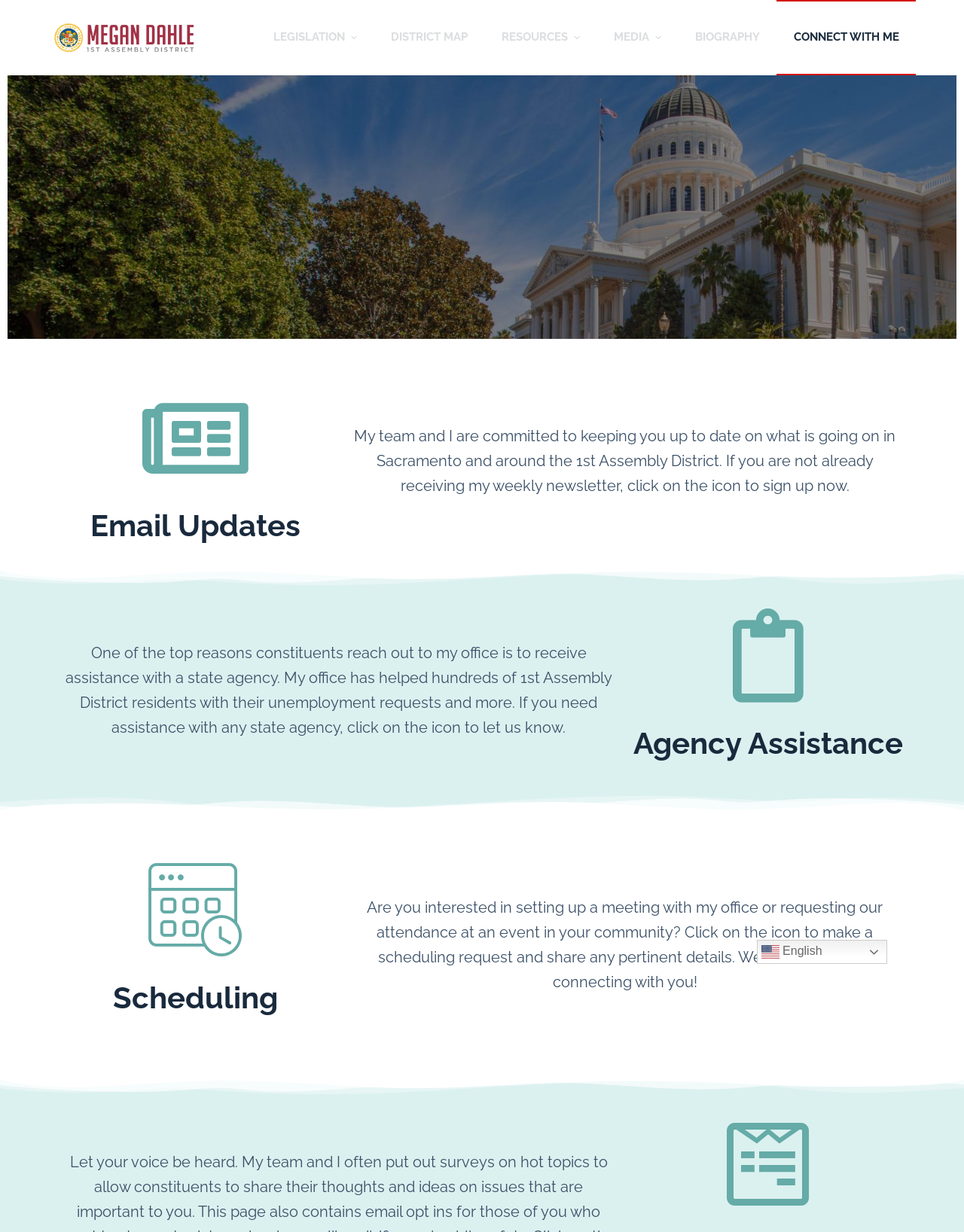Provide the bounding box coordinates for the UI element that is described as: "Skip to content".

[0.0, 0.0, 0.031, 0.012]